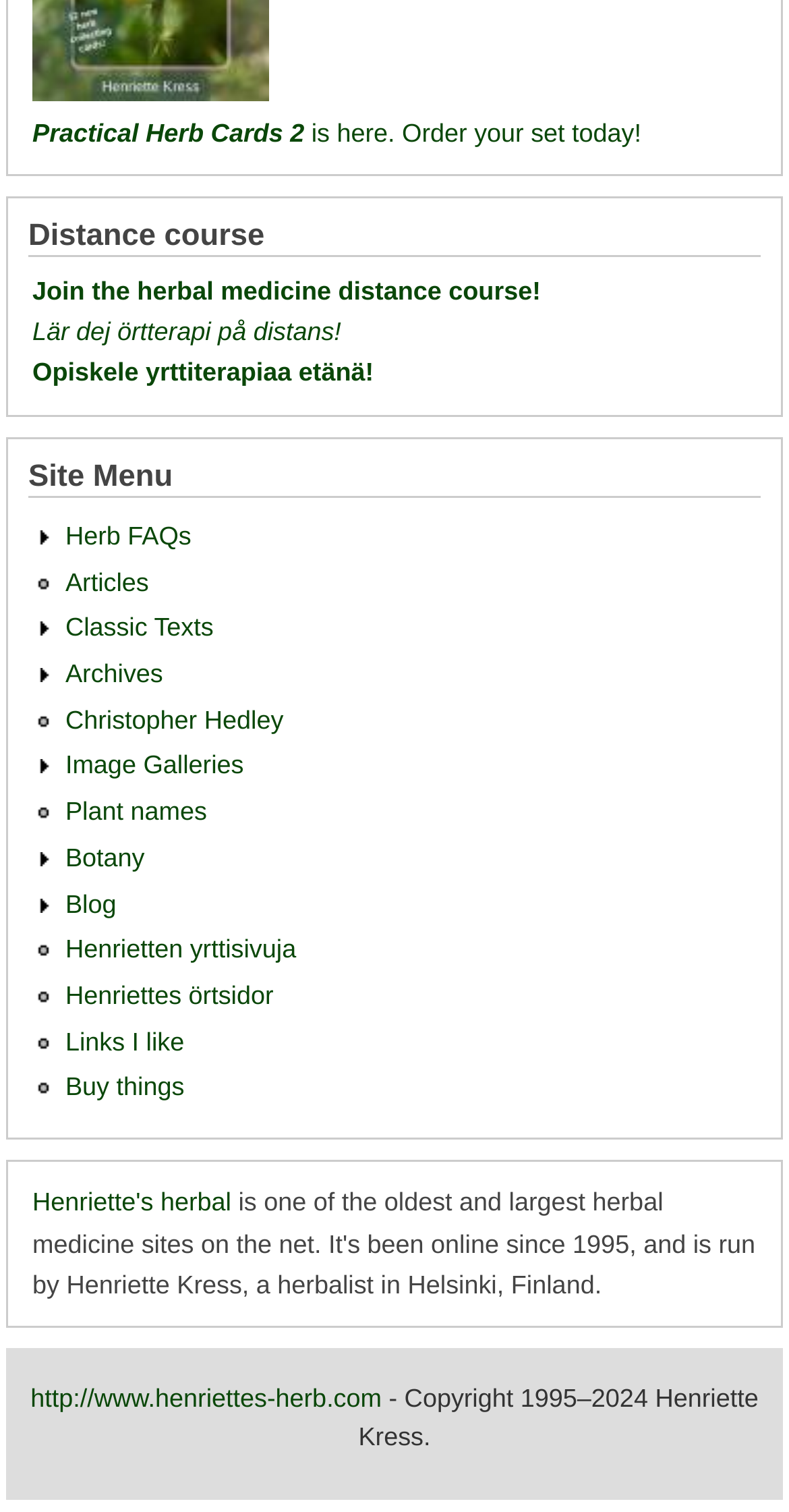Please provide a short answer using a single word or phrase for the question:
What is the name of the distance course?

Herbal medicine distance course